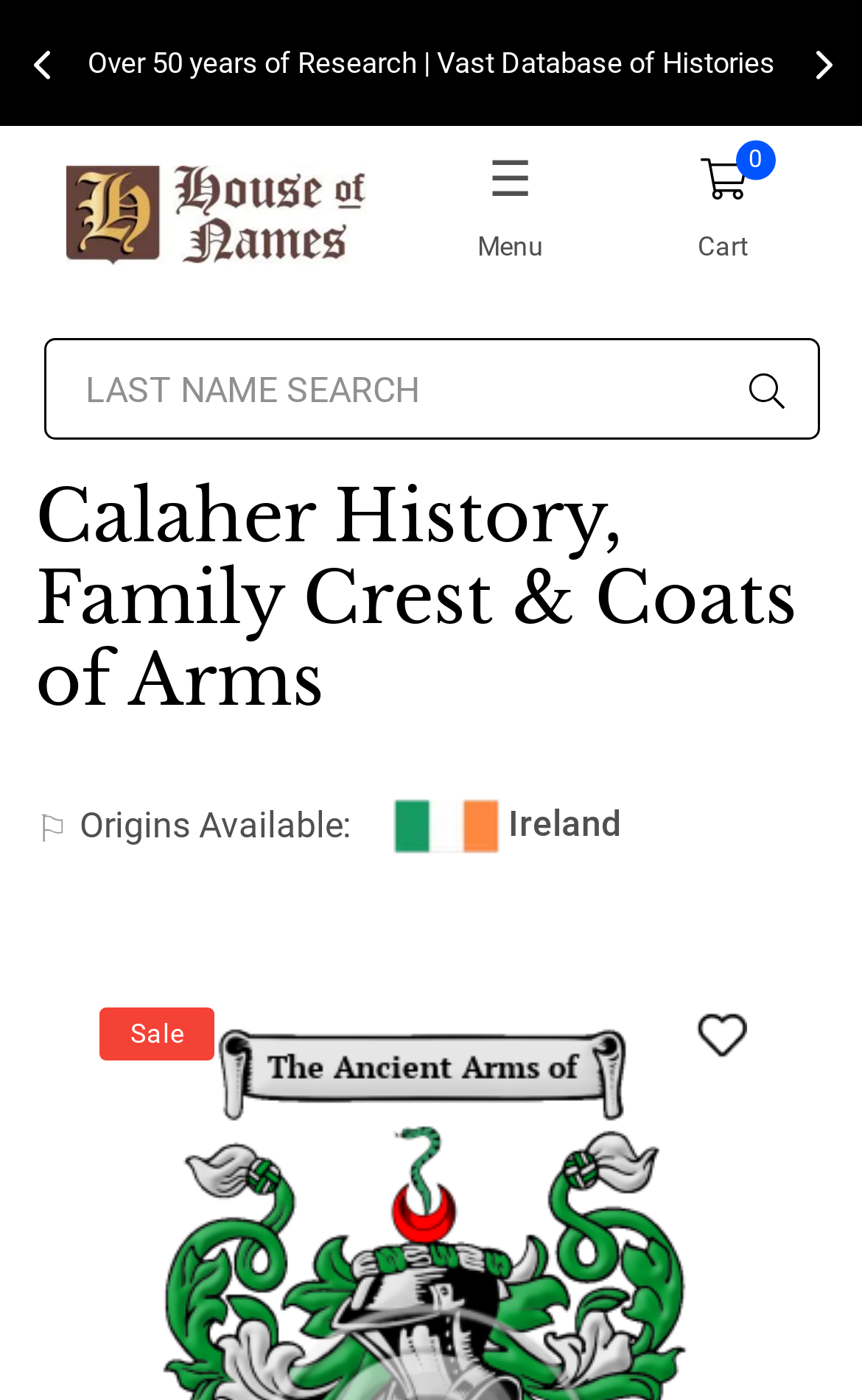What is the purpose of the search box?
Using the image, provide a detailed and thorough answer to the question.

I inferred the answer by looking at the search box element with the text 'LAST NAME SEARCH', which suggests that it is used to search for last names or surnames.